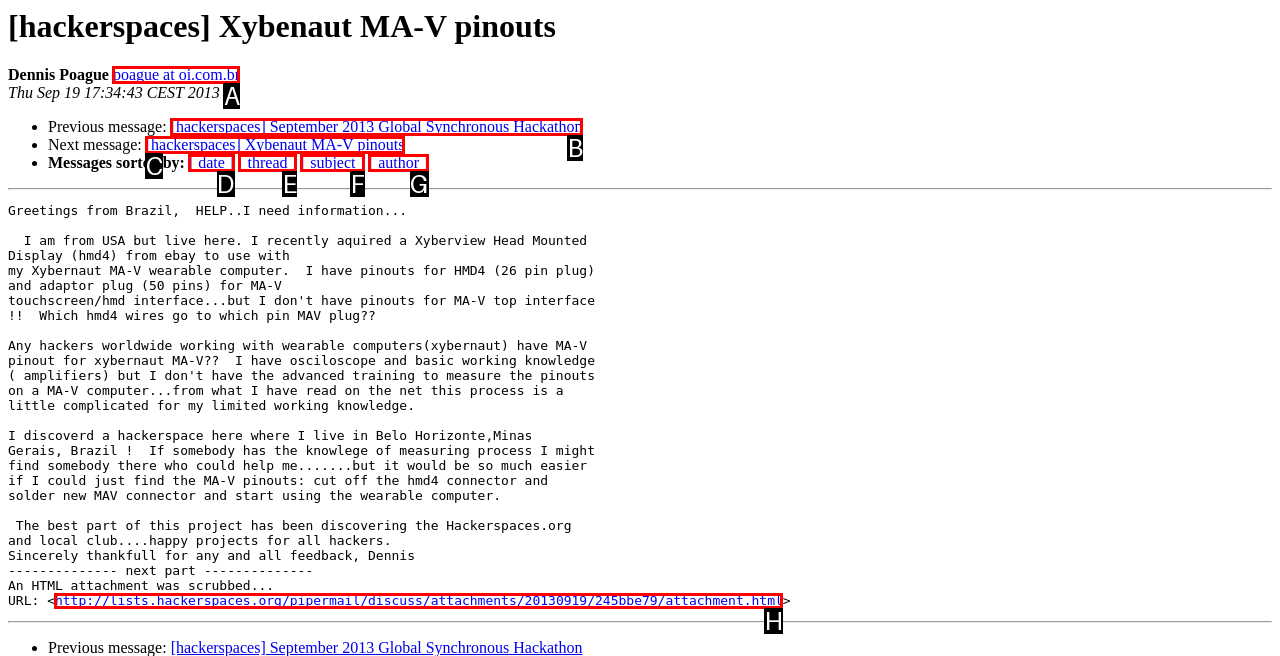Point out which HTML element you should click to fulfill the task: View next message.
Provide the option's letter from the given choices.

C